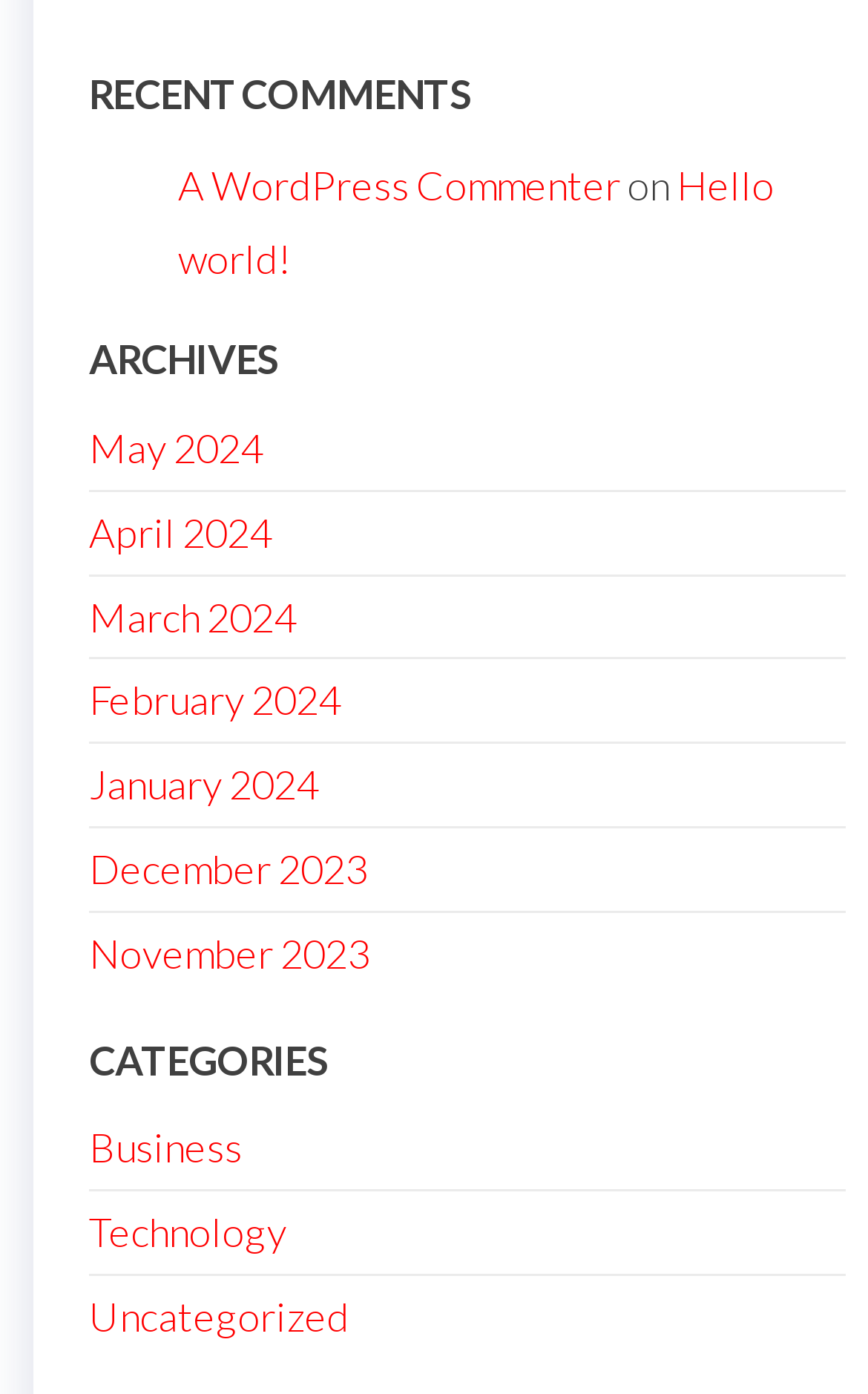Identify the bounding box coordinates of the element that should be clicked to fulfill this task: "view recent comments". The coordinates should be provided as four float numbers between 0 and 1, i.e., [left, top, right, bottom].

[0.103, 0.052, 0.974, 0.084]